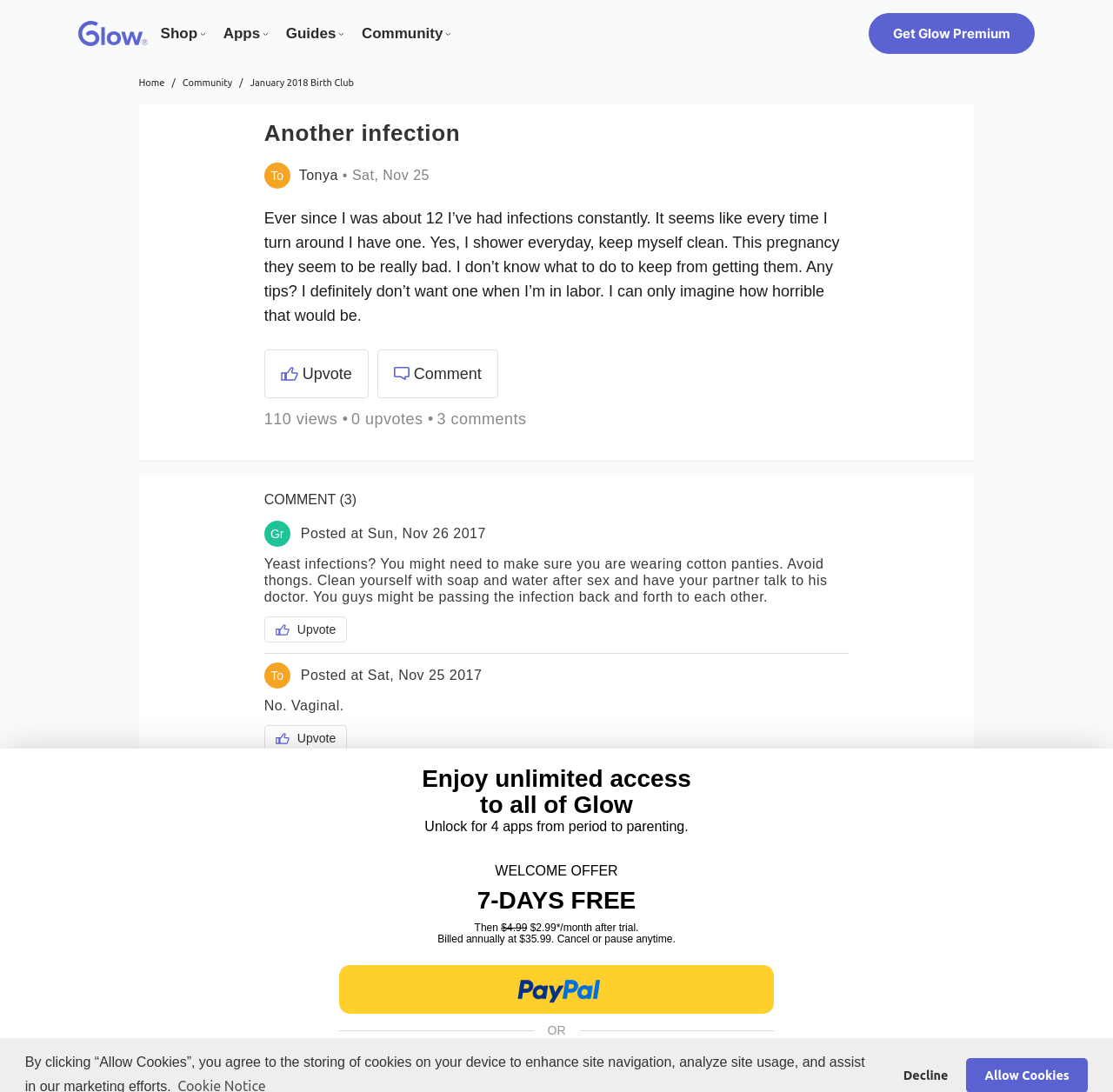What is the topic of the post?
Answer the question with just one word or phrase using the image.

Infections